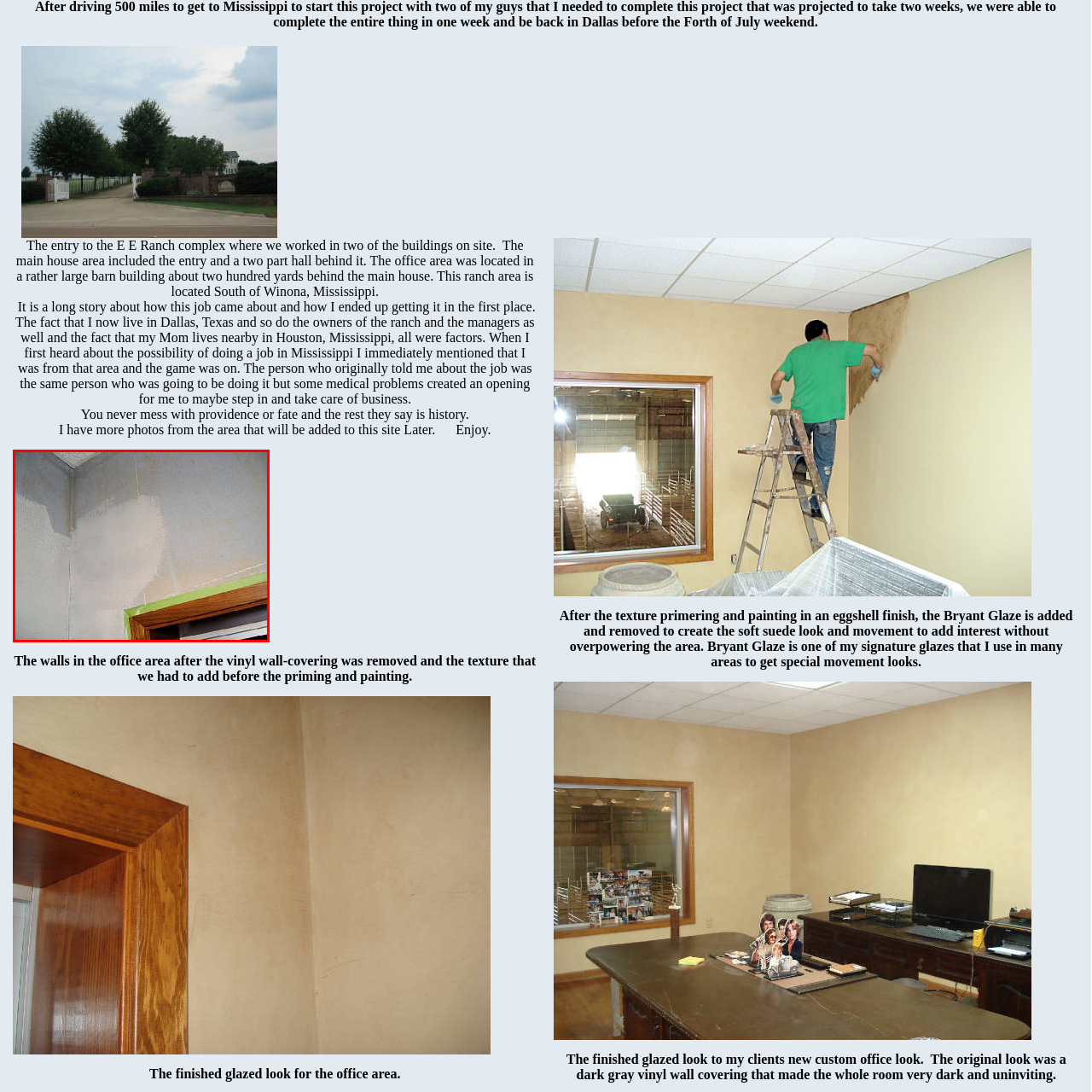What is the purpose of the green tape along the edge of the wall?
Focus on the image bounded by the red box and reply with a one-word or phrase answer.

To ensure clean lines